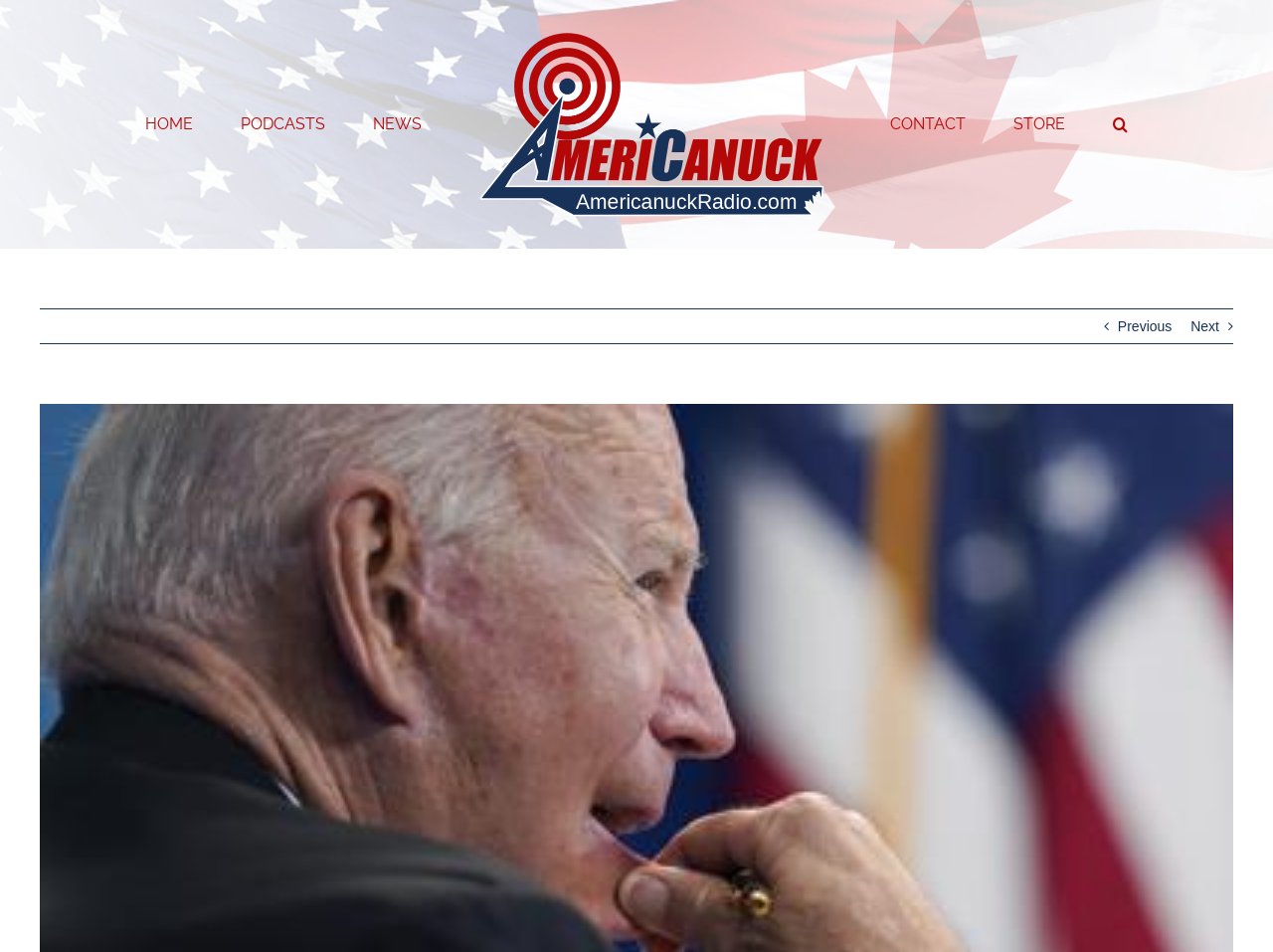Please use the details from the image to answer the following question comprehensively:
What is the purpose of the button with the icon ''?

I looked at the link 'Next ' and inferred that the button with the icon '' is used to navigate to the next page.